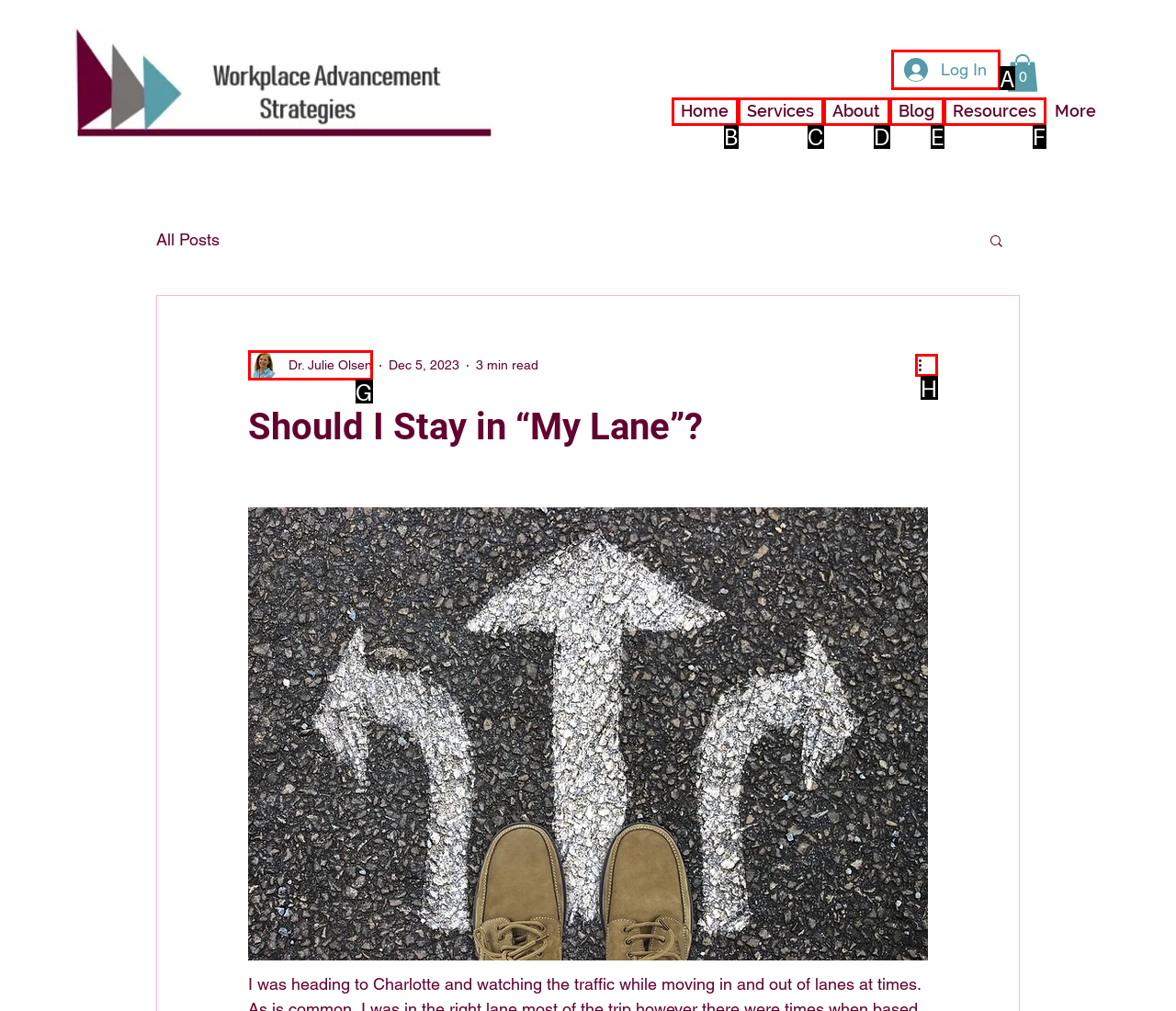Match the description: Blog to the appropriate HTML element. Respond with the letter of your selected option.

E